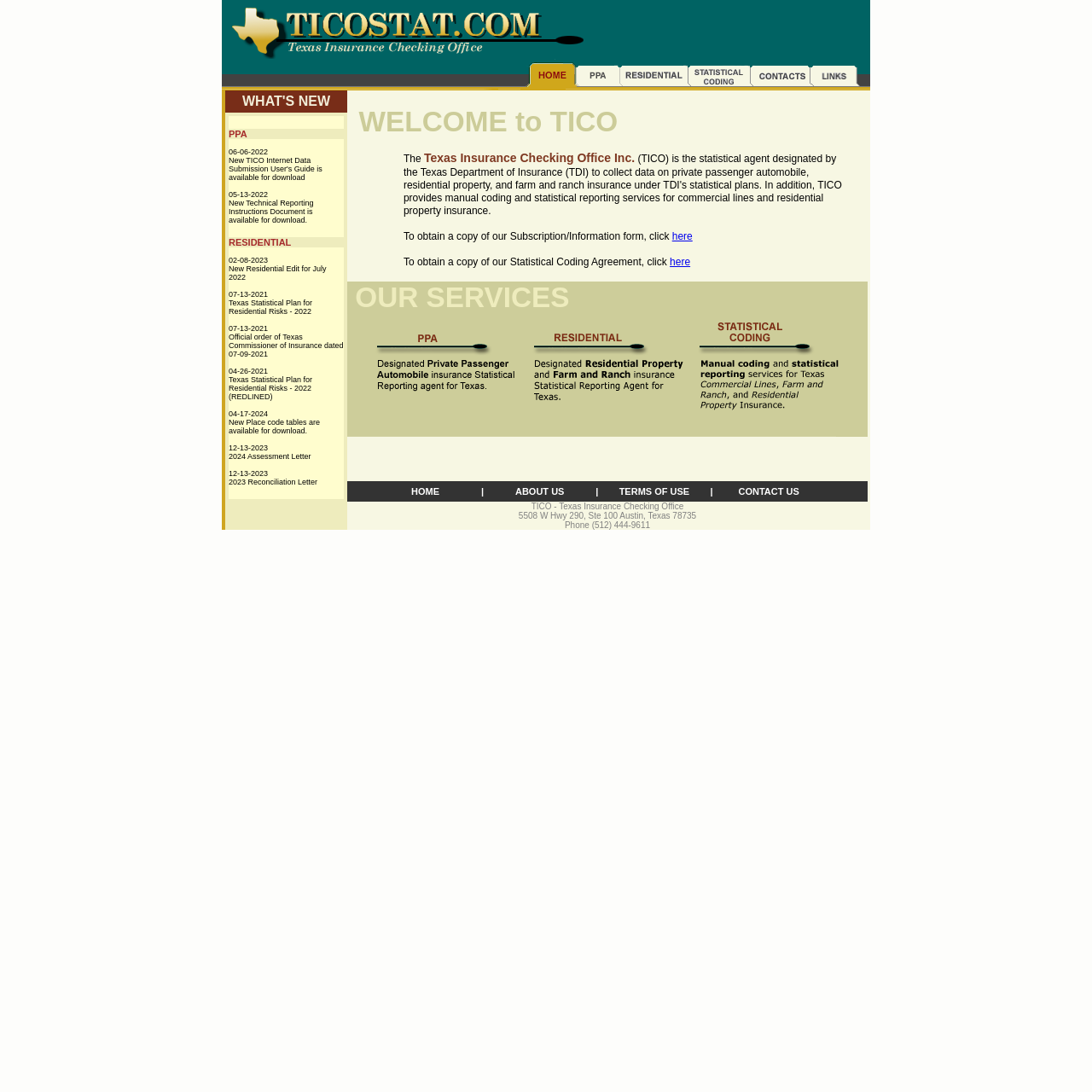By analyzing the image, answer the following question with a detailed response: What services does TICO provide?

The services provided by TICO can be found in the text 'In addition, TICO provides manual coding and statistical reporting services for commercial lines and residential property insurance.' which indicates that TICO provides manual coding and statistical reporting services.